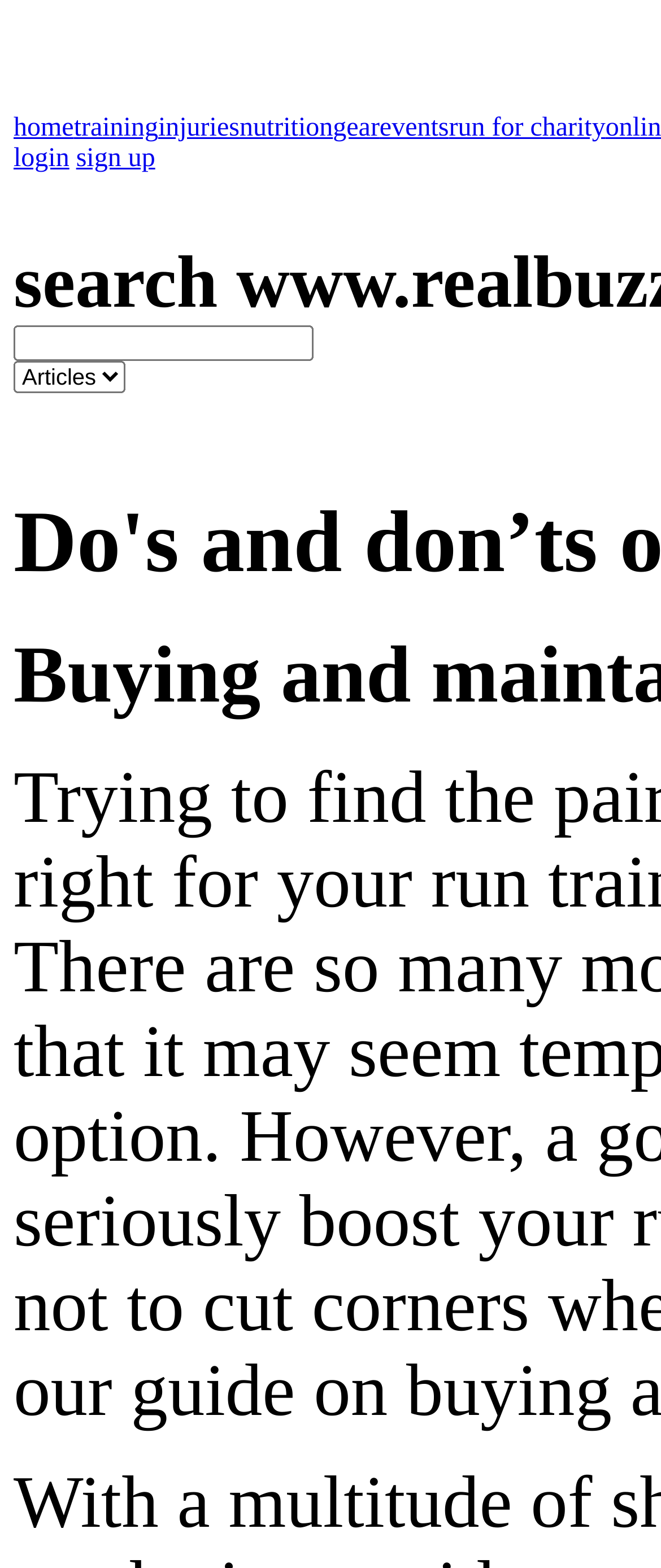What is the function of the 'Go!' button?
Respond with a short answer, either a single word or a phrase, based on the image.

To submit search query